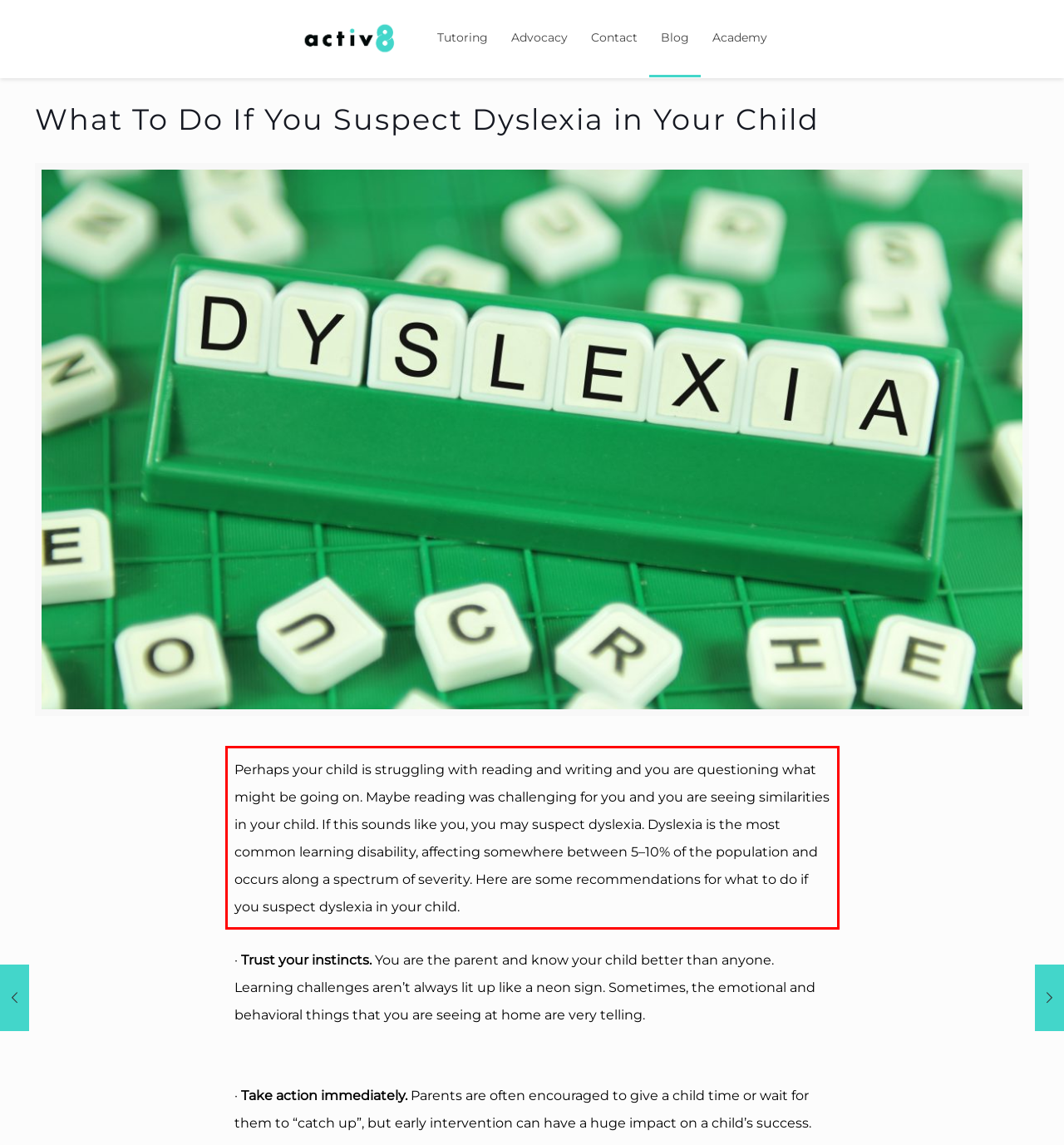You are given a screenshot of a webpage with a UI element highlighted by a red bounding box. Please perform OCR on the text content within this red bounding box.

Perhaps your child is struggling with reading and writing and you are questioning what might be going on. Maybe reading was challenging for you and you are seeing similarities in your child. If this sounds like you, you may suspect dyslexia. Dyslexia is the most common learning disability, affecting somewhere between 5–10% of the population and occurs along a spectrum of severity. Here are some recommendations for what to do if you suspect dyslexia in your child.